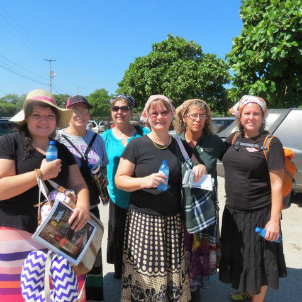Answer with a single word or phrase: 
What is the likely location of the image?

Haiti